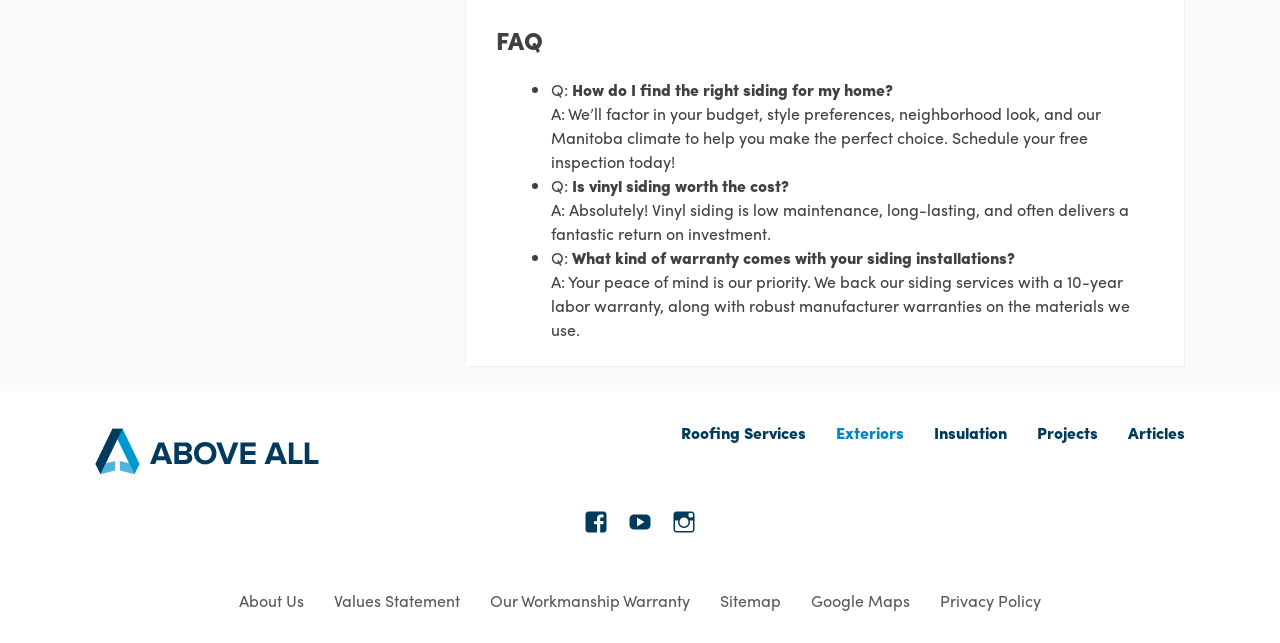Find the bounding box coordinates for the area you need to click to carry out the instruction: "Click on 'Roofing Services'". The coordinates should be four float numbers between 0 and 1, indicated as [left, top, right, bottom].

[0.532, 0.655, 0.63, 0.69]